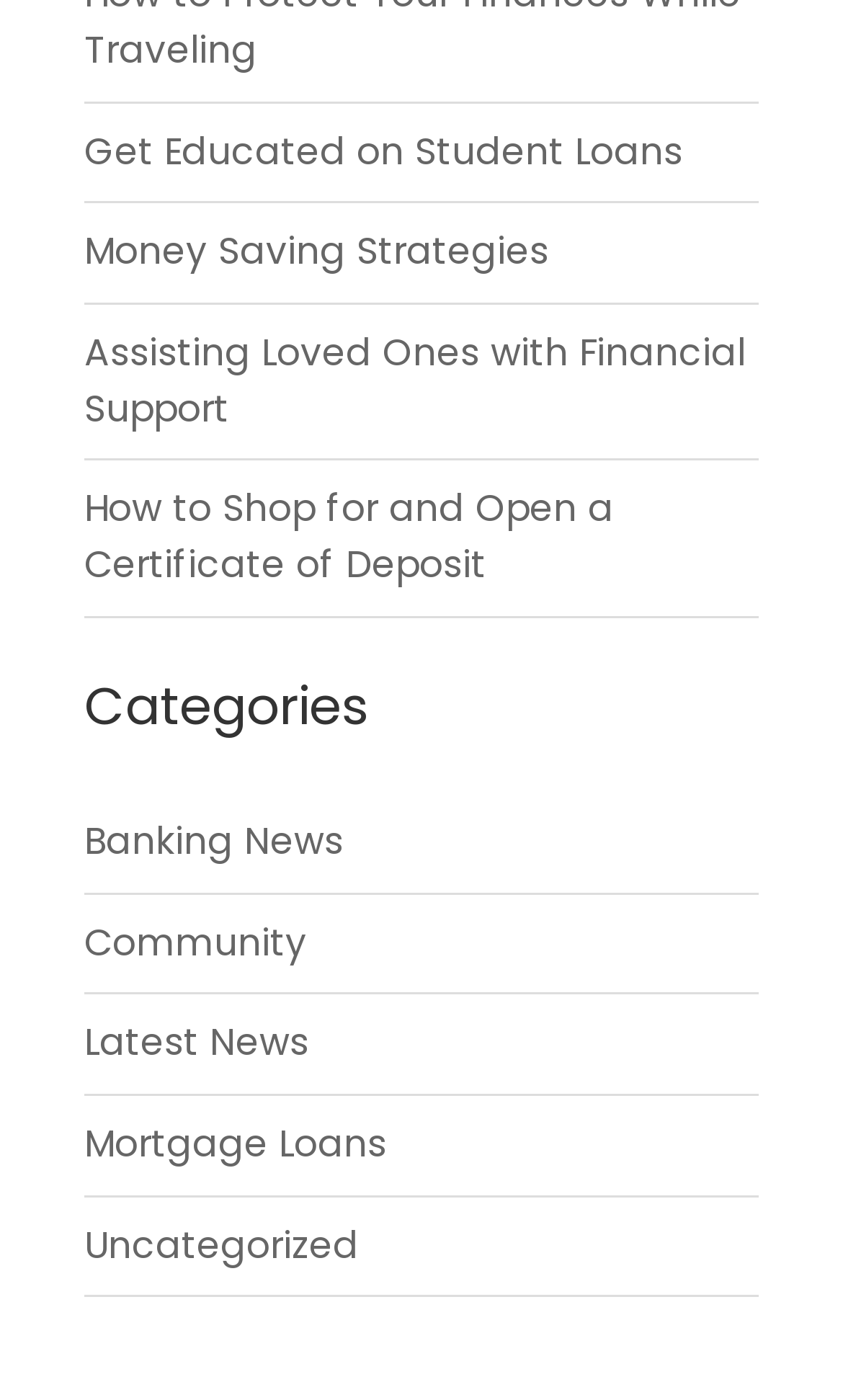Please determine the bounding box coordinates of the section I need to click to accomplish this instruction: "View latest news".

[0.1, 0.726, 0.367, 0.763]